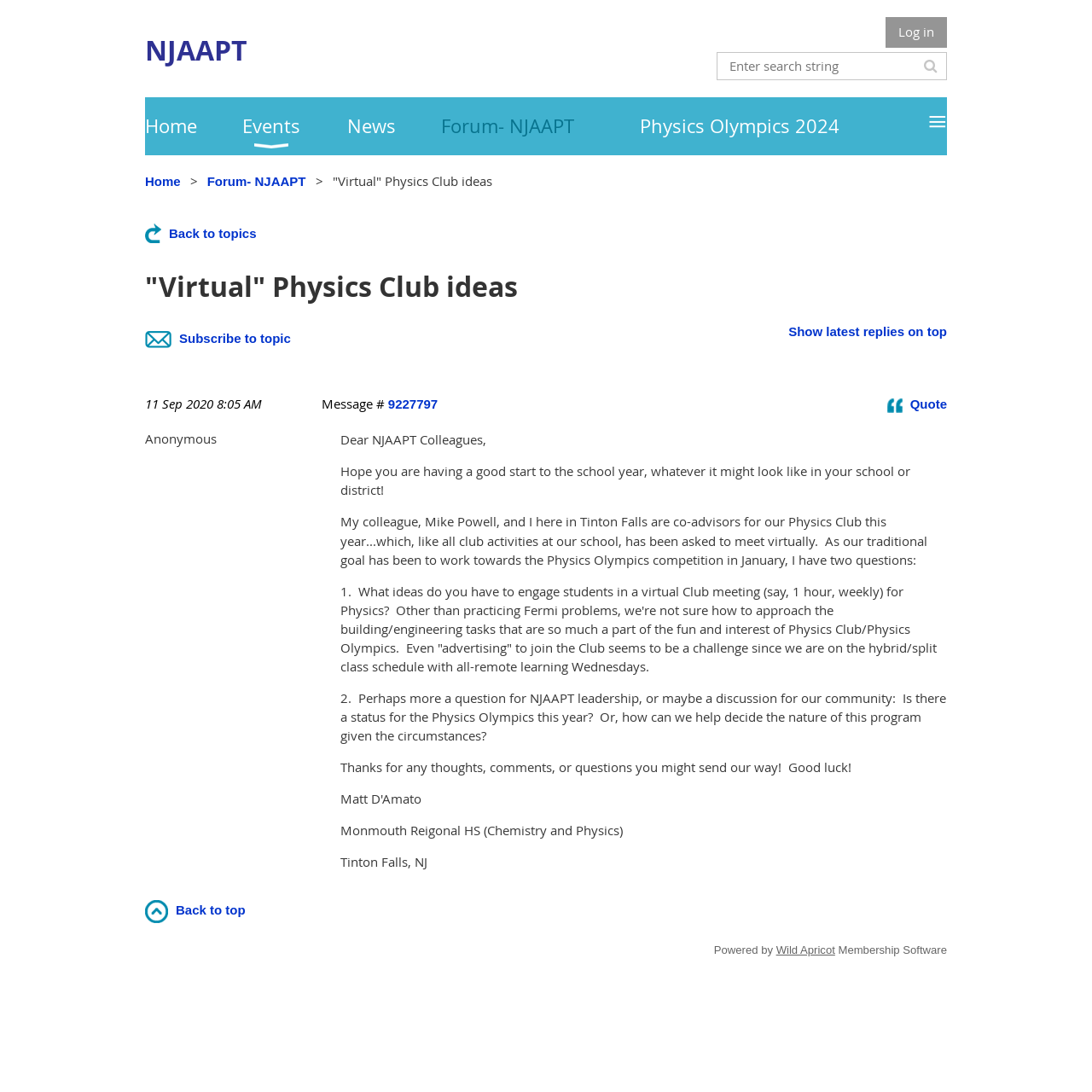Please find the bounding box coordinates of the section that needs to be clicked to achieve this instruction: "Log in".

[0.811, 0.016, 0.867, 0.044]